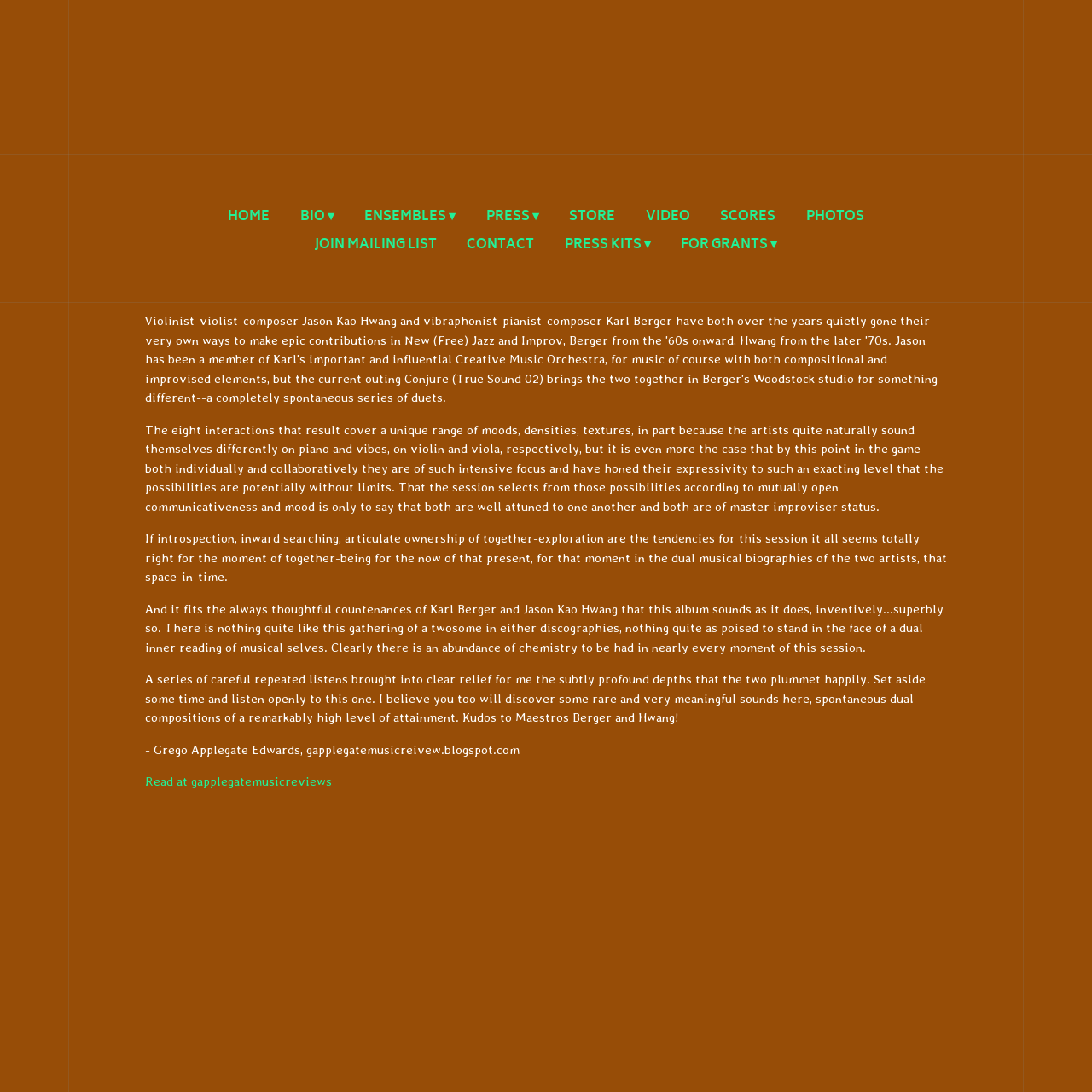Find the bounding box coordinates corresponding to the UI element with the description: "For Grants". The coordinates should be formatted as [left, top, right, bottom], with values as floats between 0 and 1.

[0.624, 0.217, 0.712, 0.233]